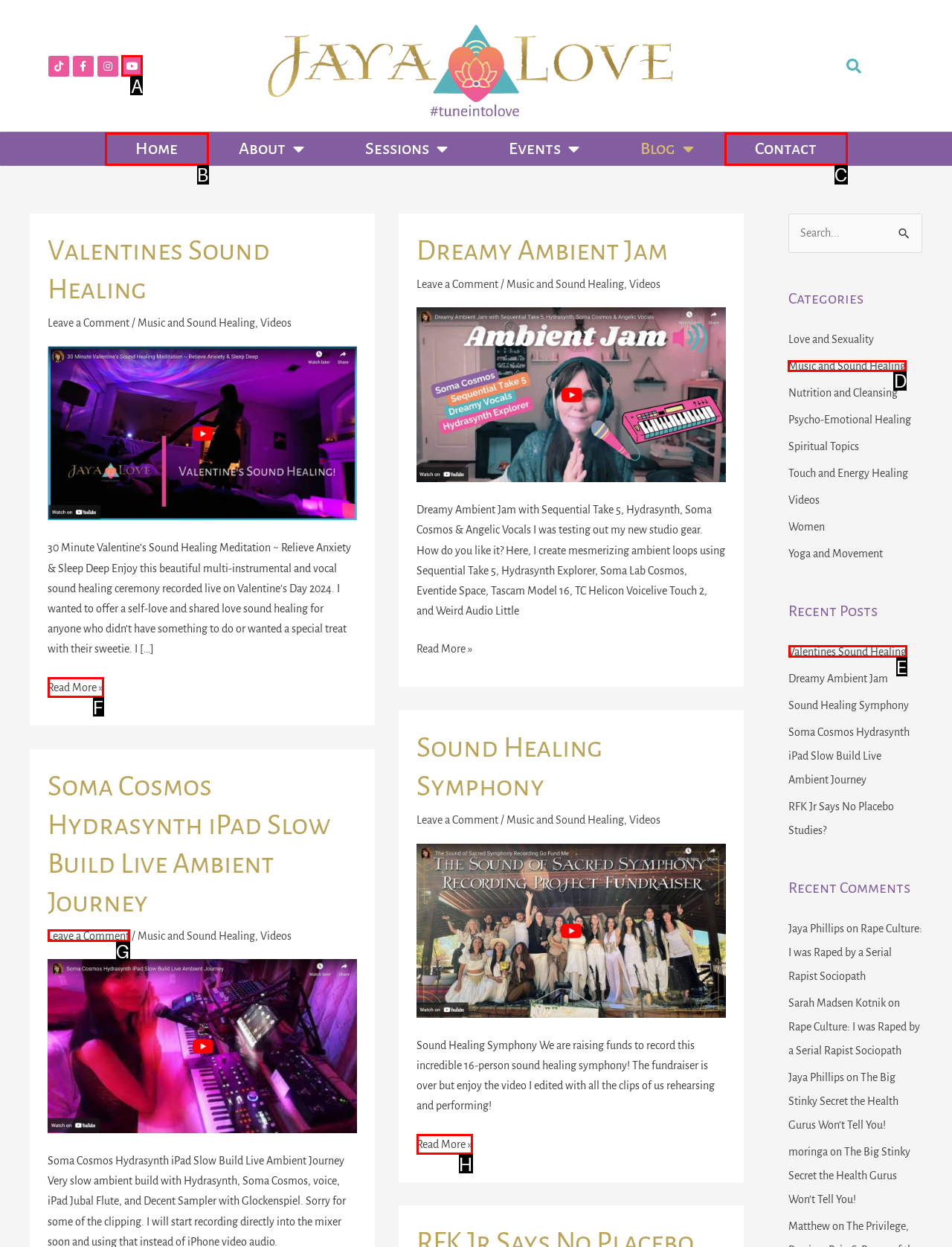Which HTML element should be clicked to perform the following task: Explore the Music and Sound Healing category
Reply with the letter of the appropriate option.

D